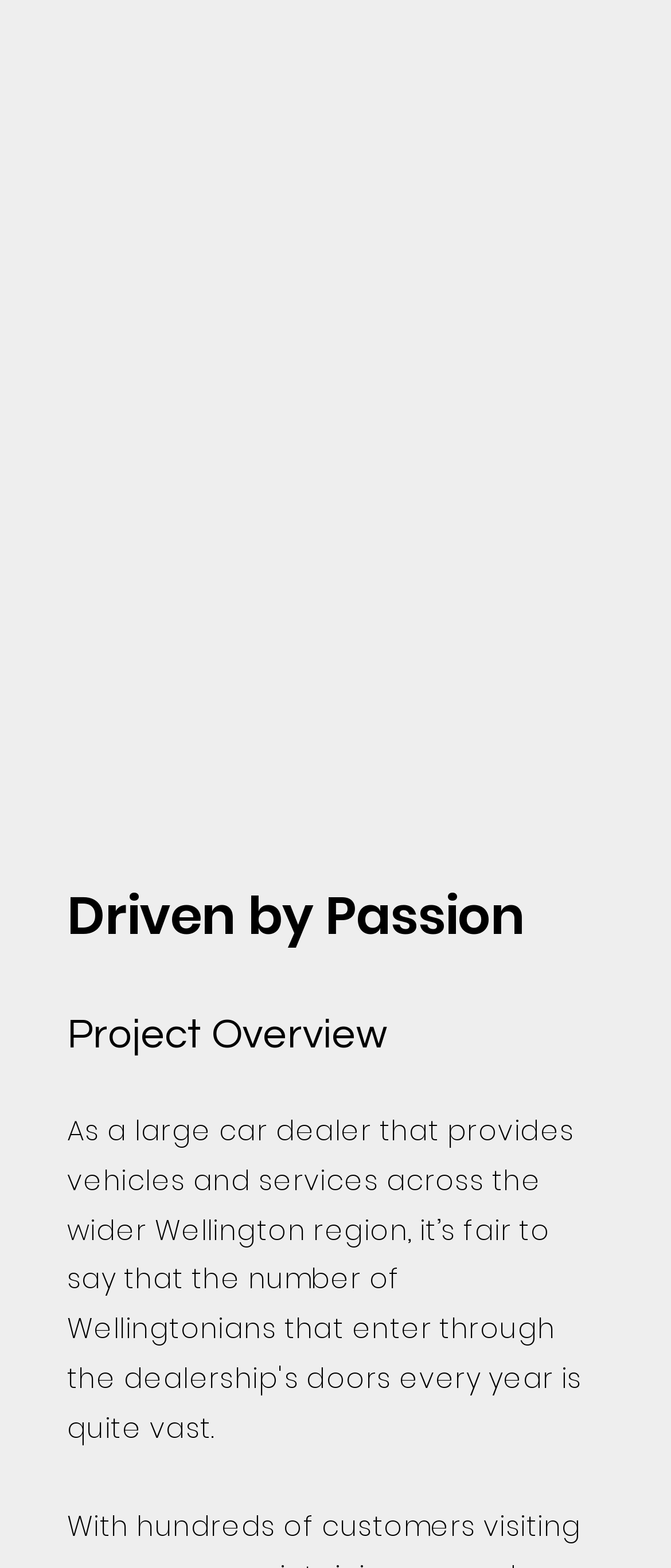In what year was the project completed?
Answer the question with just one word or phrase using the image.

2017